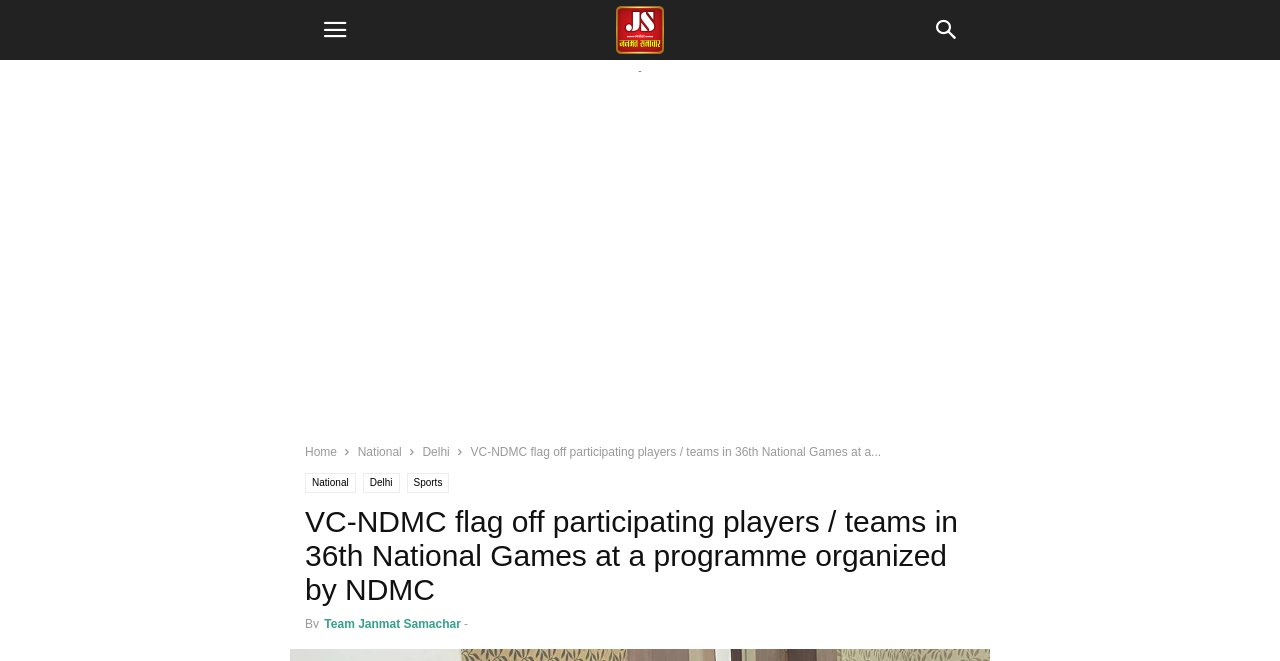Using the provided element description: "Team Janmat Samachar", determine the bounding box coordinates of the corresponding UI element in the screenshot.

[0.253, 0.933, 0.36, 0.955]